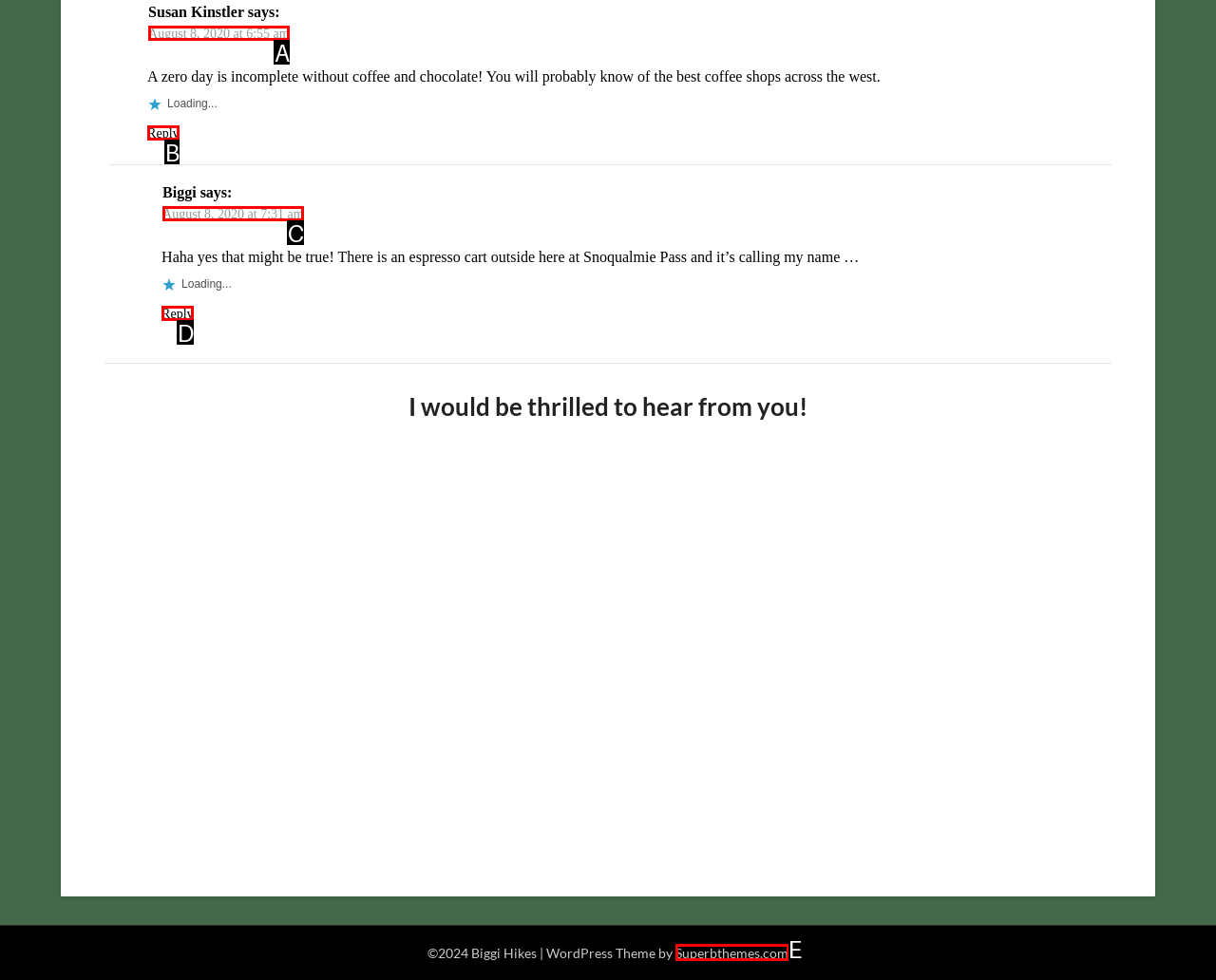Identify the UI element described as: Reply
Answer with the option's letter directly.

B